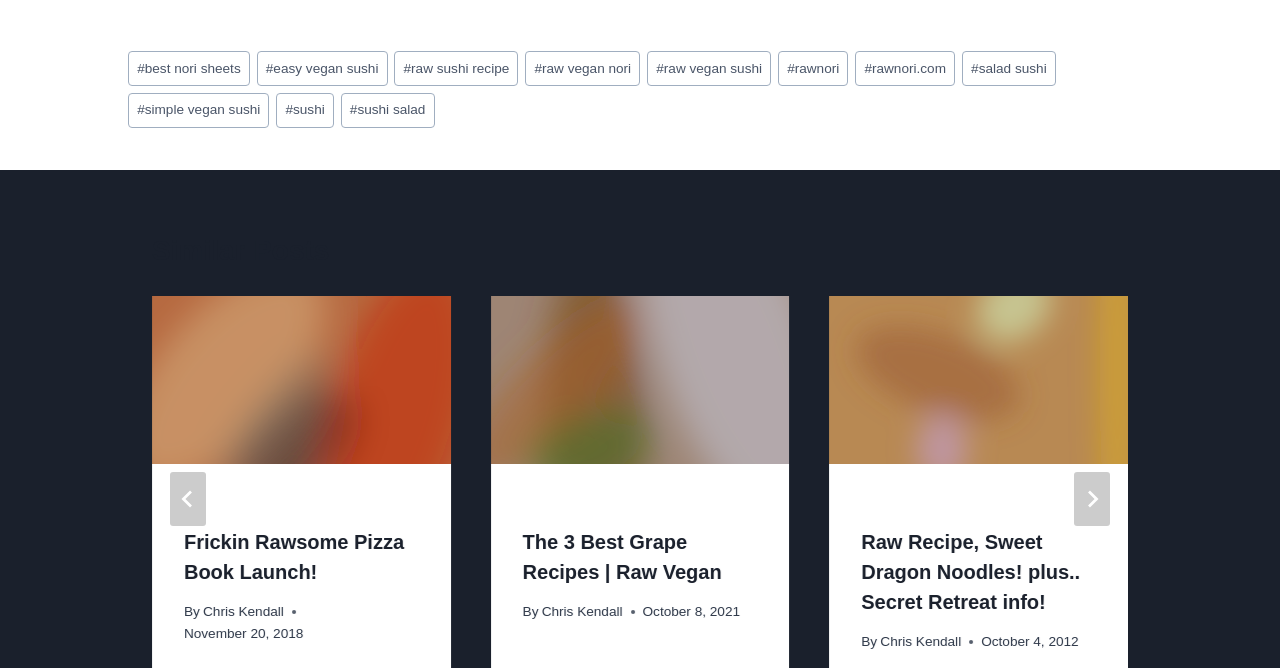What is the purpose of the buttons 'Go to last slide' and 'Next'?
Please answer the question with a single word or phrase, referencing the image.

To navigate slides